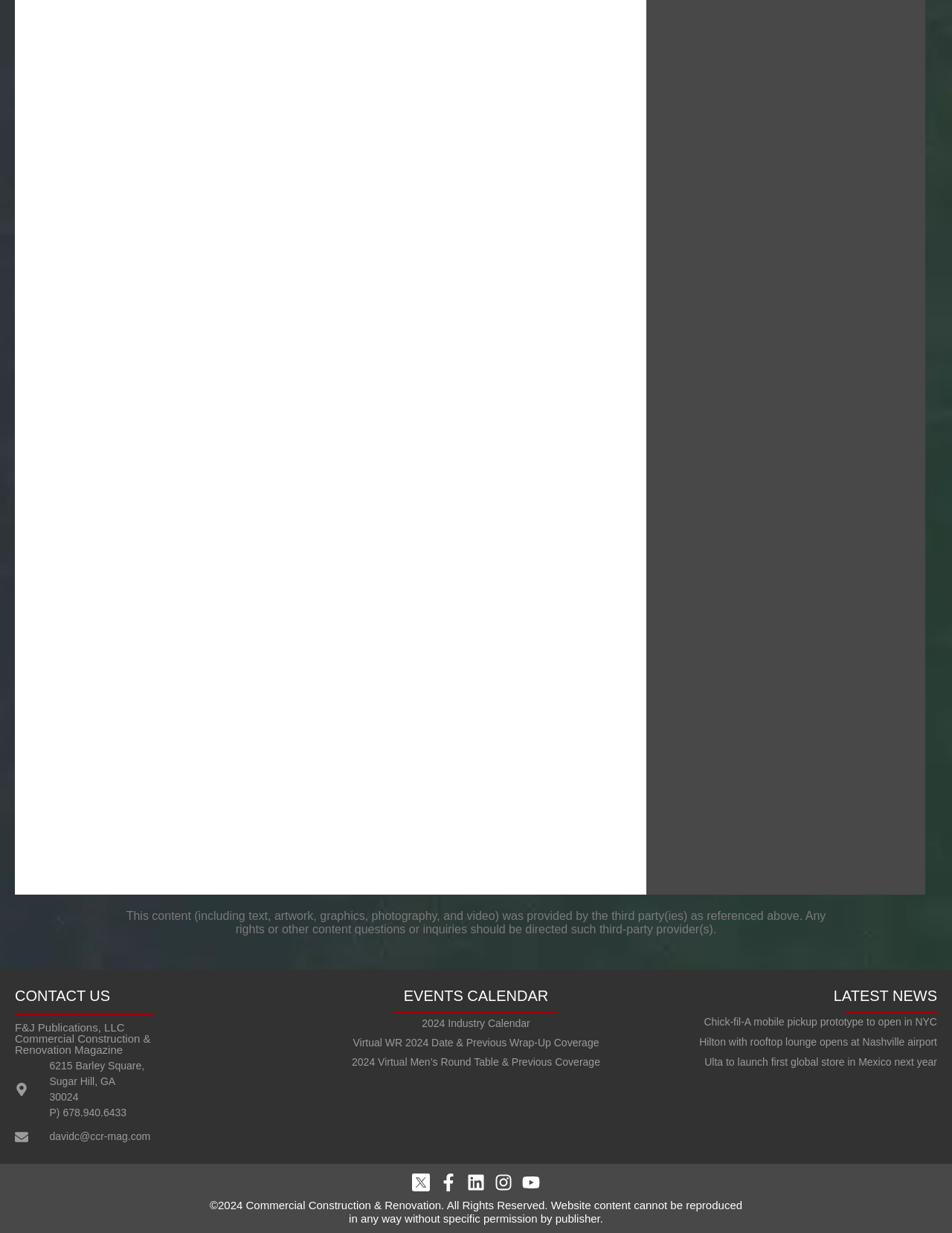Answer with a single word or phrase: 
What is the year mentioned in the copyright information?

2024